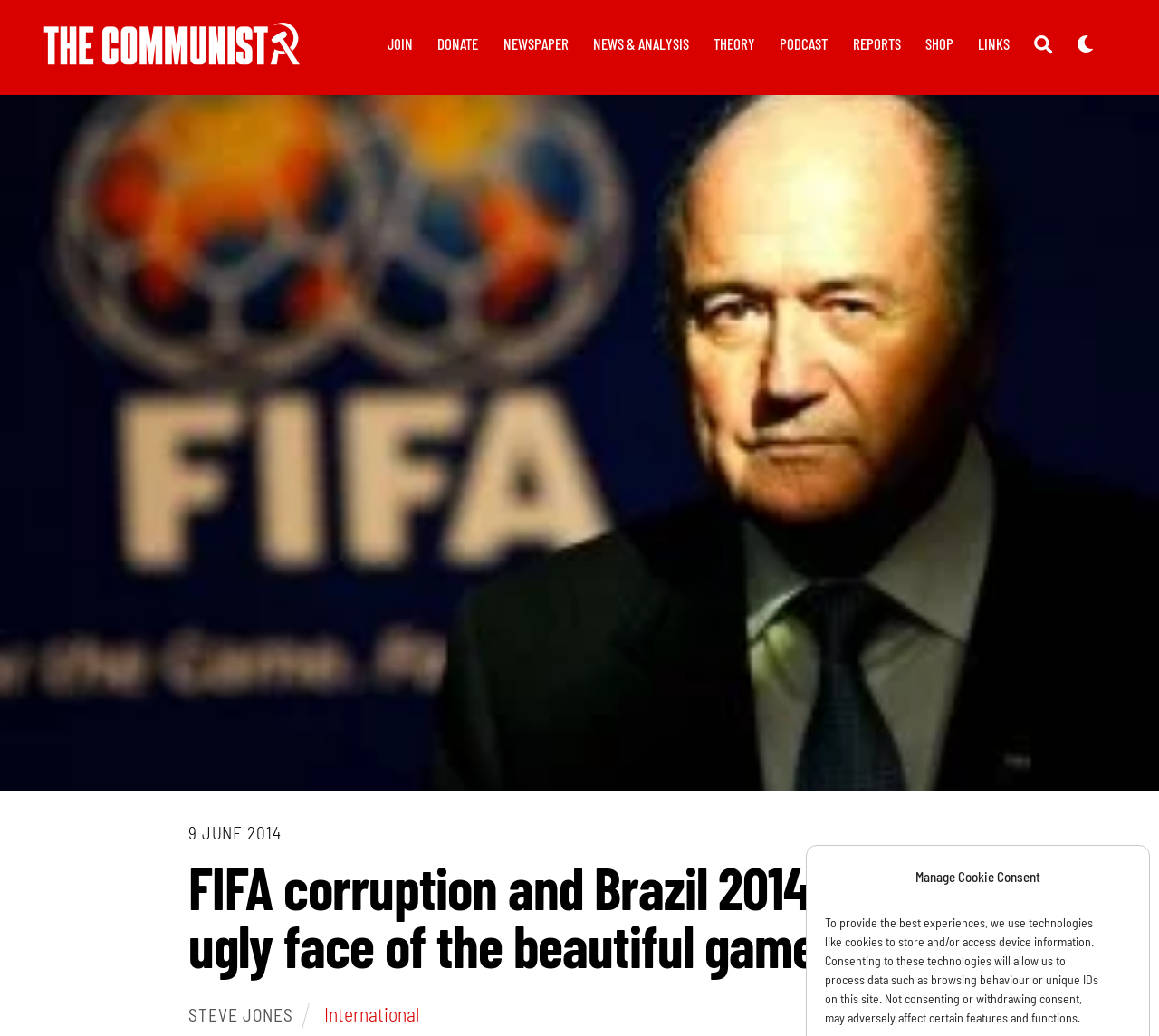Determine the bounding box coordinates of the region I should click to achieve the following instruction: "go to The Communist homepage". Ensure the bounding box coordinates are four float numbers between 0 and 1, i.e., [left, top, right, bottom].

[0.031, 0.046, 0.266, 0.069]